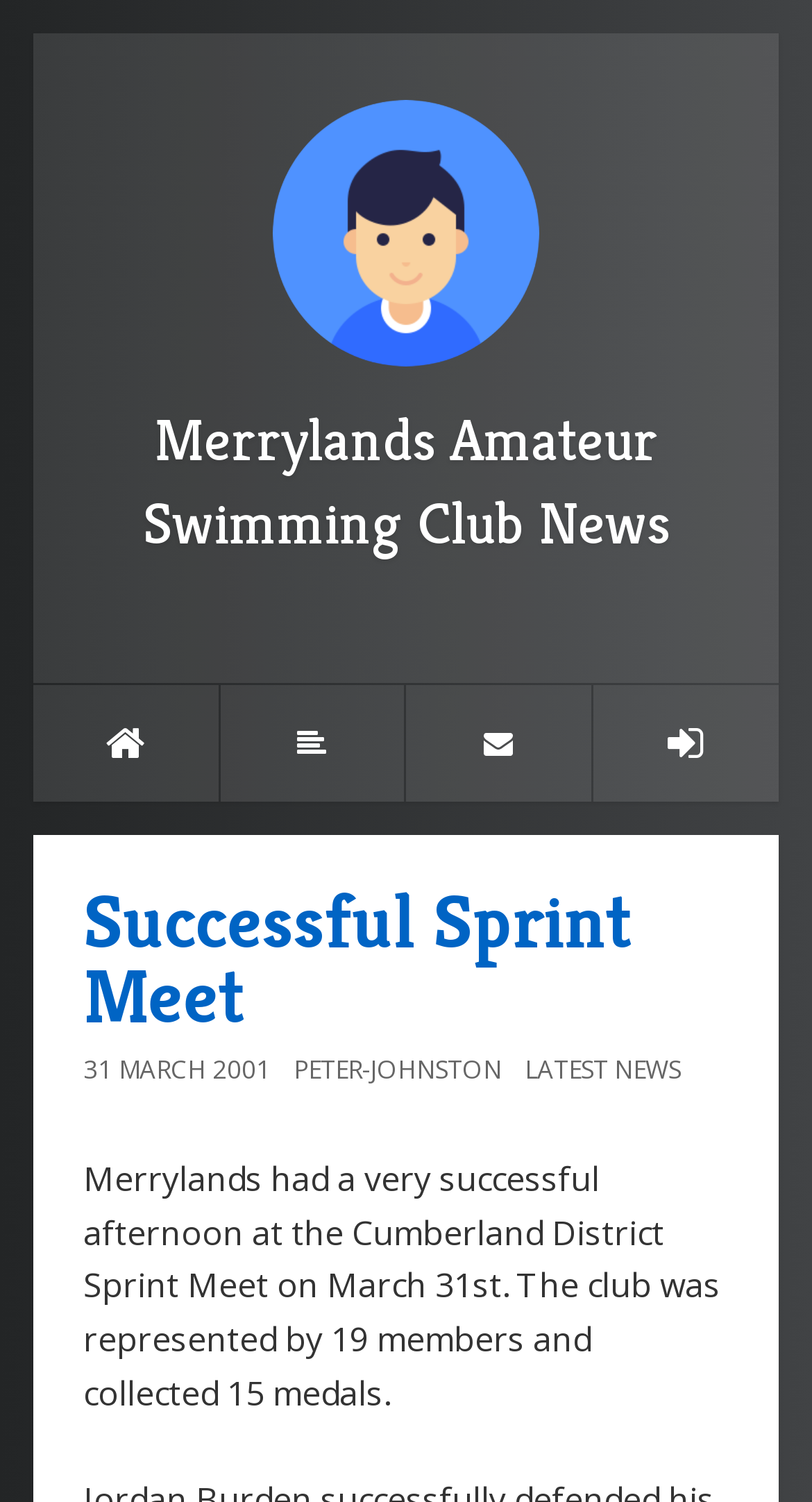Based on the image, please respond to the question with as much detail as possible:
What is the date of the Cumberland District Sprint Meet?

The date of the Cumberland District Sprint Meet can be found in the paragraph of text, which states 'Merrylands had a very successful afternoon at the Cumberland District Sprint Meet on March 31st'.